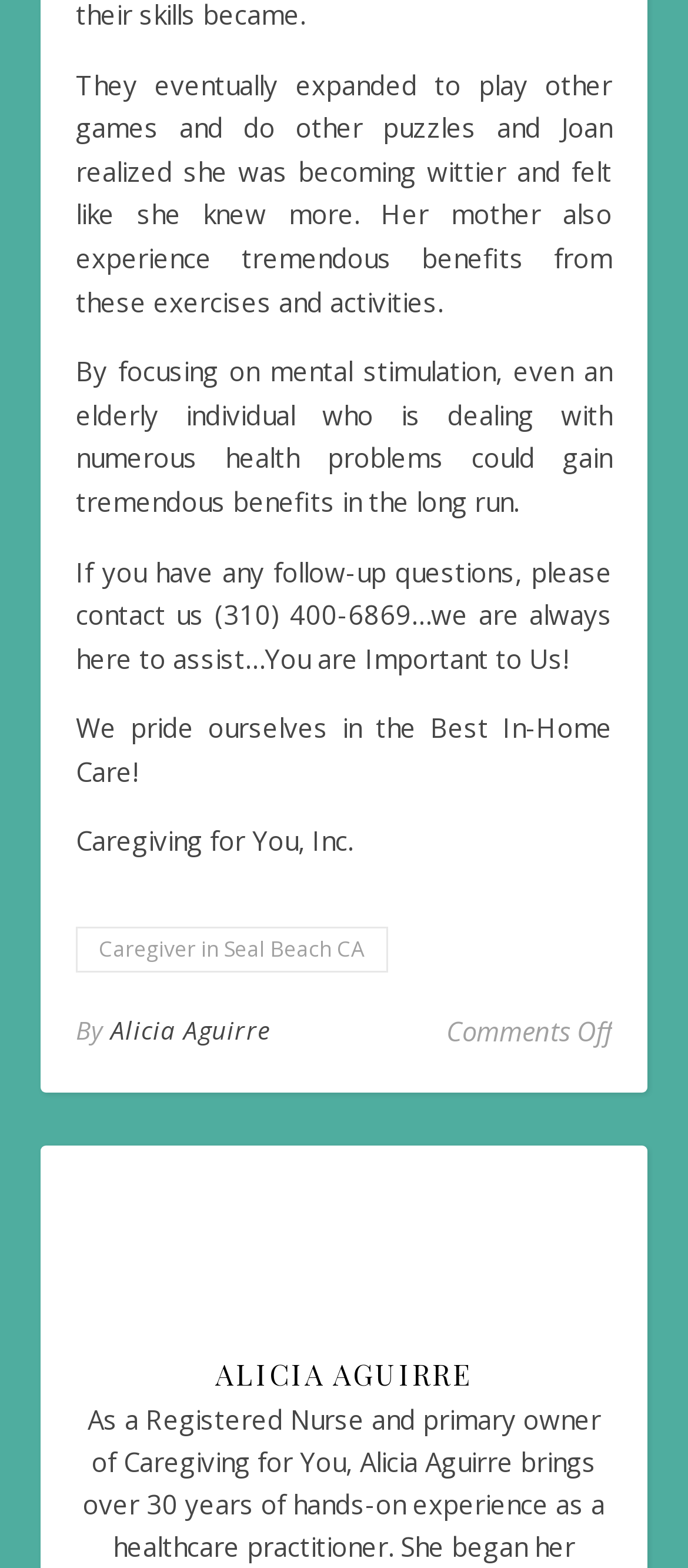What is the purpose of the company?
Give a one-word or short phrase answer based on the image.

In-Home Care